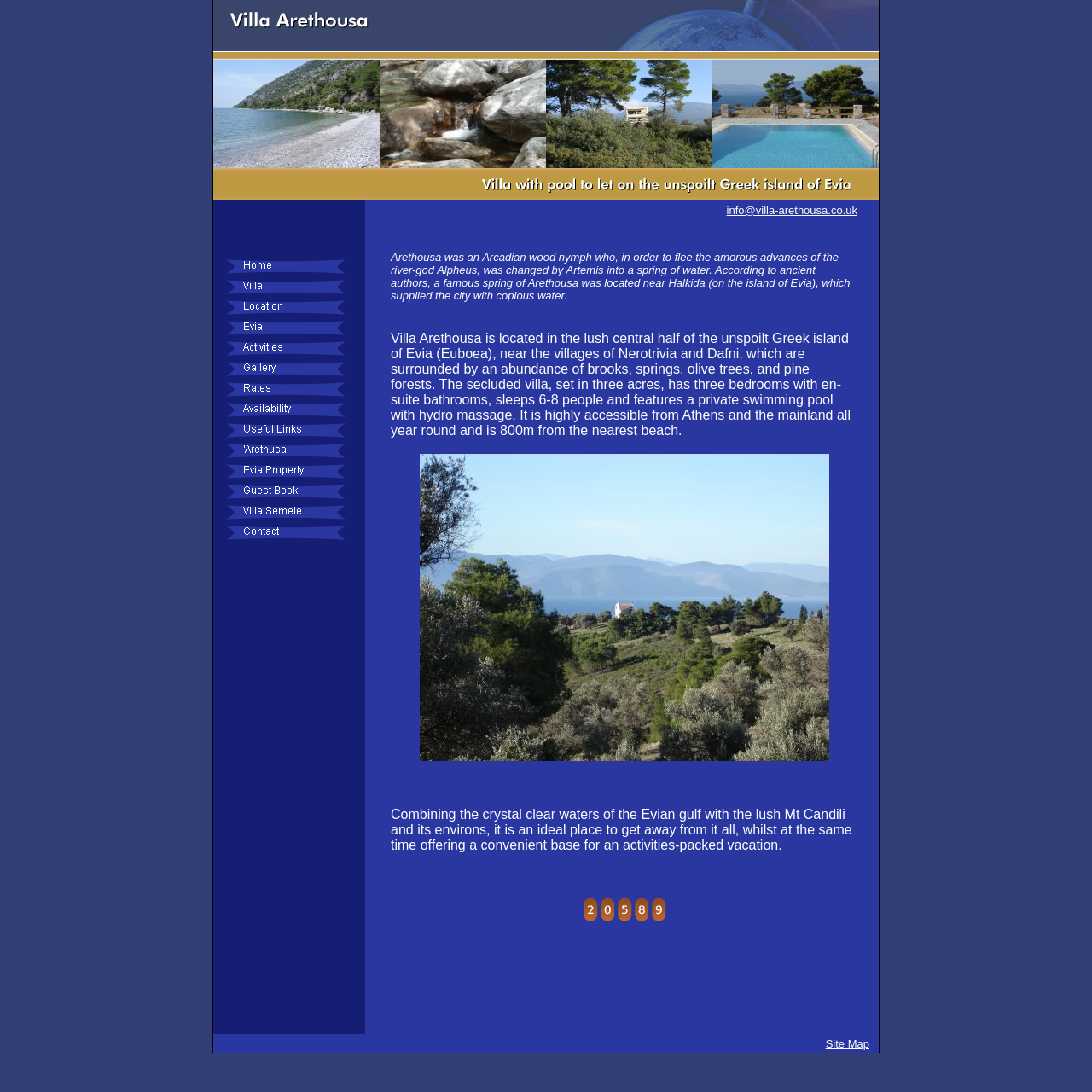Bounding box coordinates should be provided in the format (top-left x, top-left y, bottom-right x, bottom-right y) with all values between 0 and 1. Identify the bounding box for this UI element: name="navig10" title="Contact"

[0.207, 0.486, 0.316, 0.499]